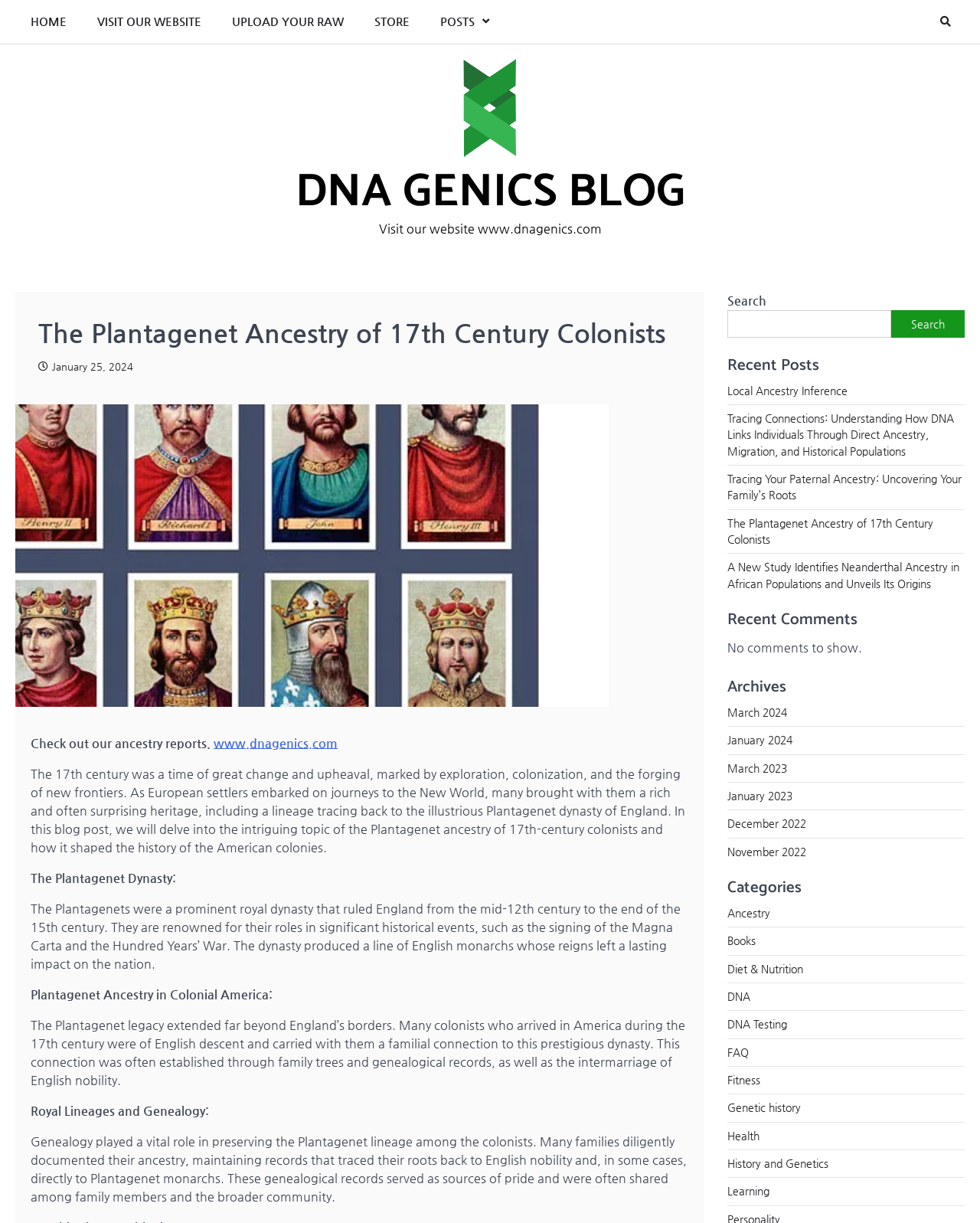Determine the bounding box for the UI element that matches this description: "Visit our website".

[0.084, 0.0, 0.221, 0.035]